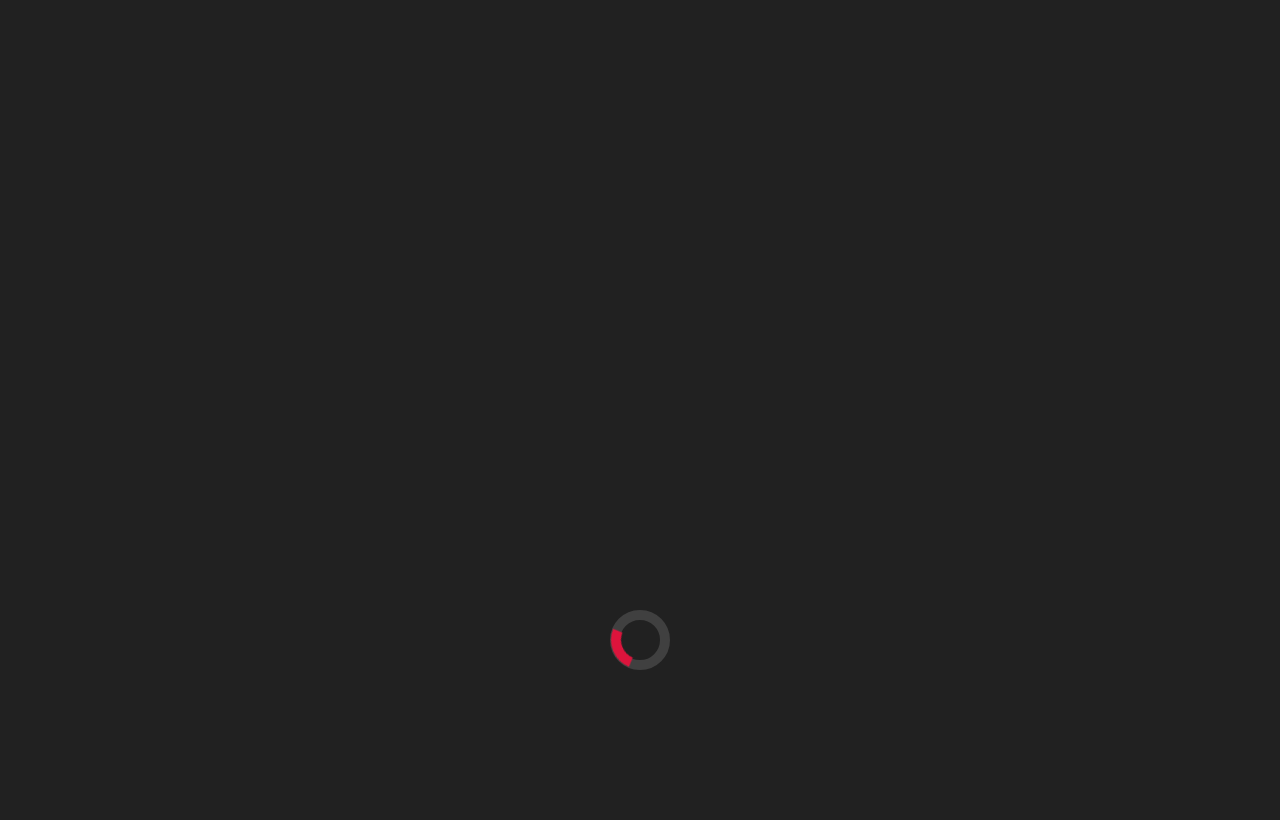Determine the bounding box for the HTML element described here: "title="Search"". The coordinates should be given as [left, top, right, bottom] with each number being a float between 0 and 1.

[0.943, 0.405, 0.963, 0.448]